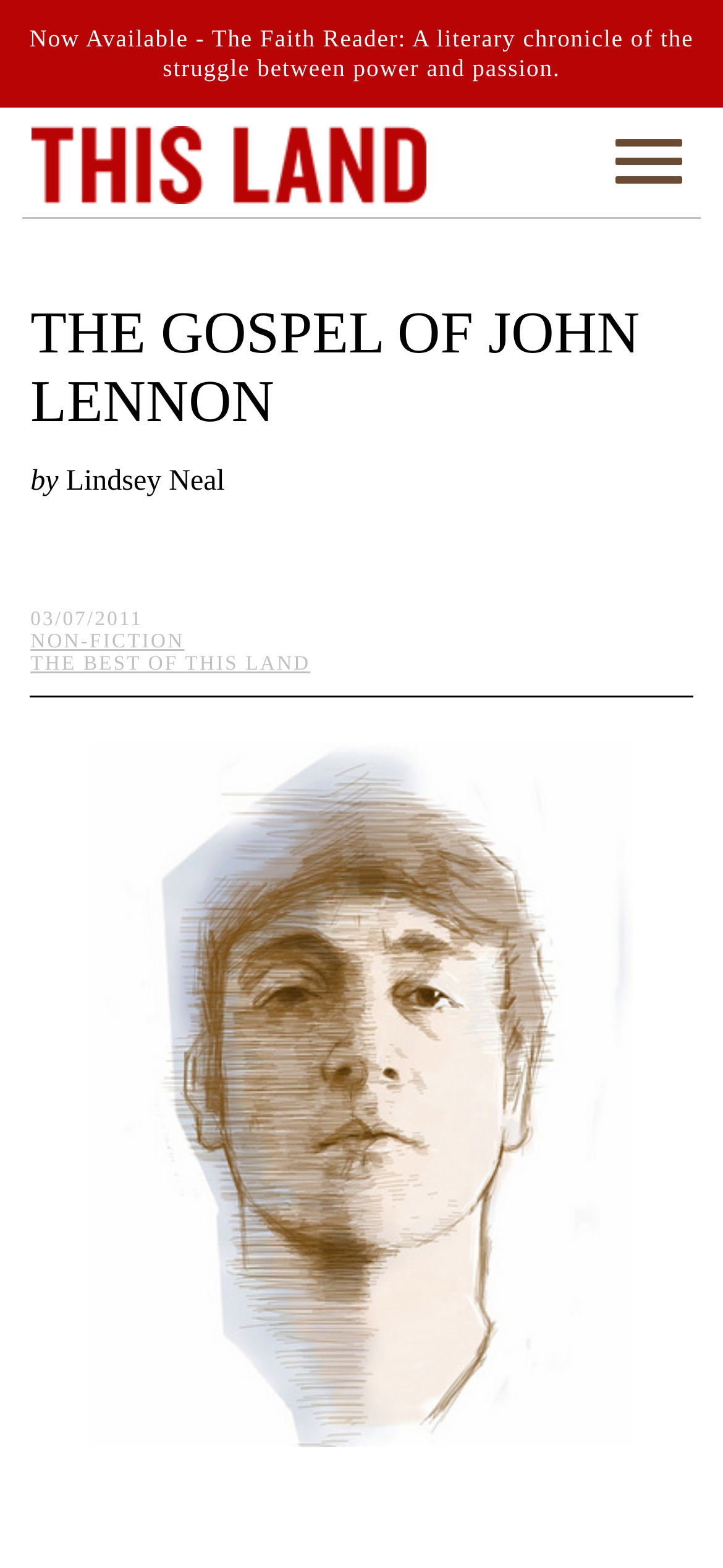From the screenshot, find the bounding box of the UI element matching this description: "NON-FICTION". Supply the bounding box coordinates in the form [left, top, right, bottom], each a float between 0 and 1.

[0.042, 0.402, 0.255, 0.416]